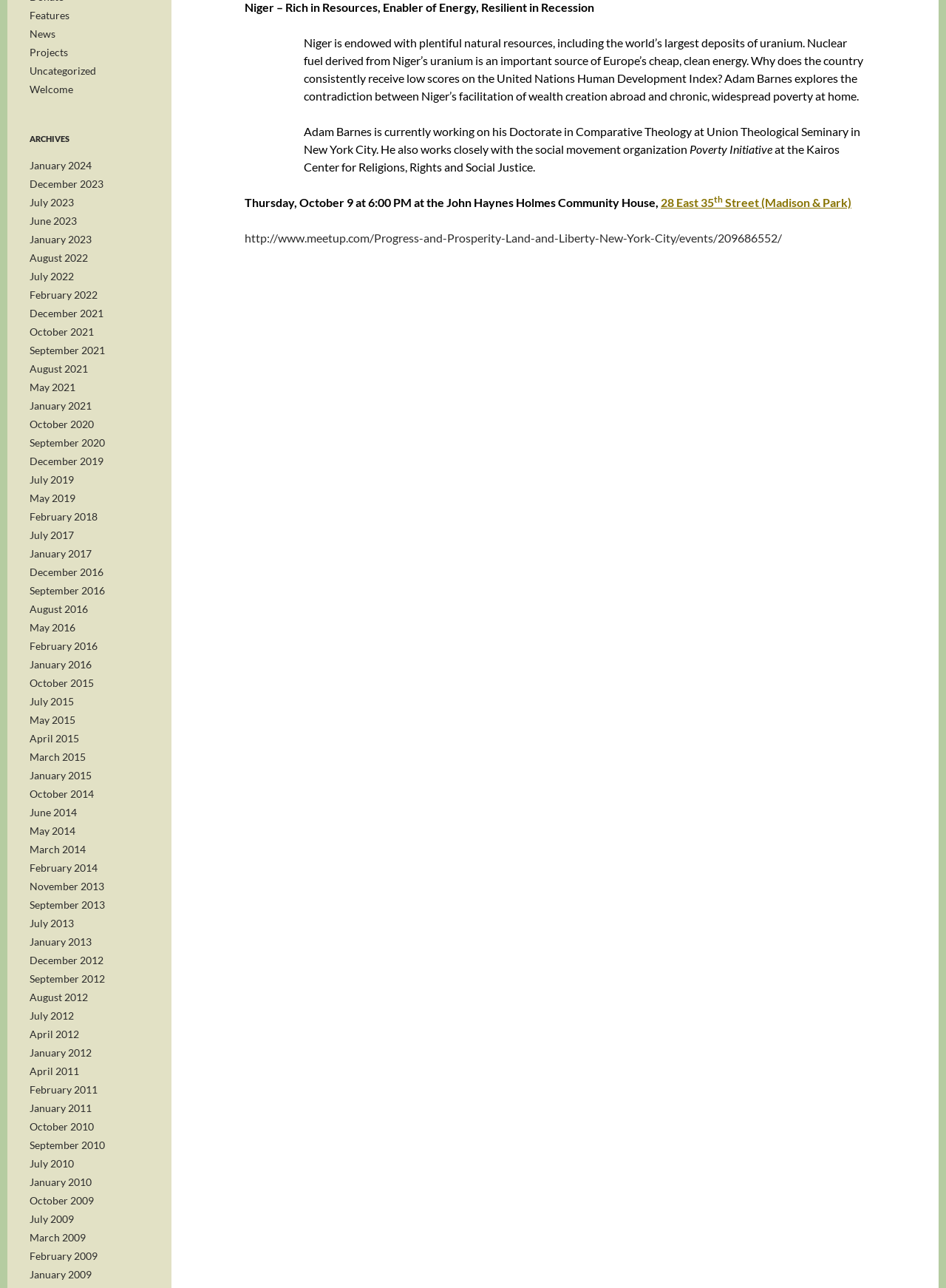Who is the author of the article?
Give a comprehensive and detailed explanation for the question.

The author of the article is Adam Barnes, who is currently working on his Doctorate in Comparative Theology at Union Theological Seminary in New York City and also works with the social movement organization Poverty Initiative.